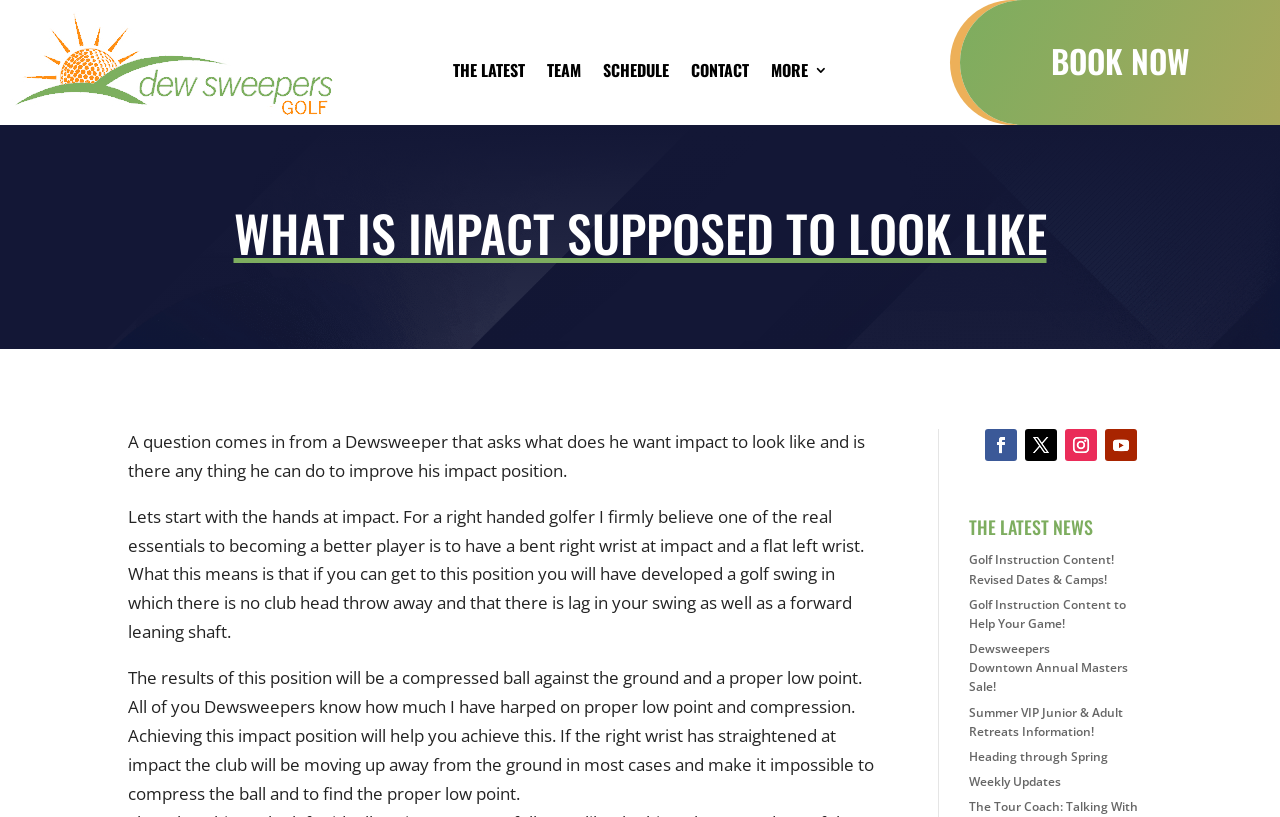What is the main topic of the article?
Provide a detailed and extensive answer to the question.

The main topic of the article is about the impact position in golf, specifically what it is supposed to look like and how to improve it, as indicated by the heading 'WHAT IS IMPACT SUPPOSED TO LOOK LIKE'.